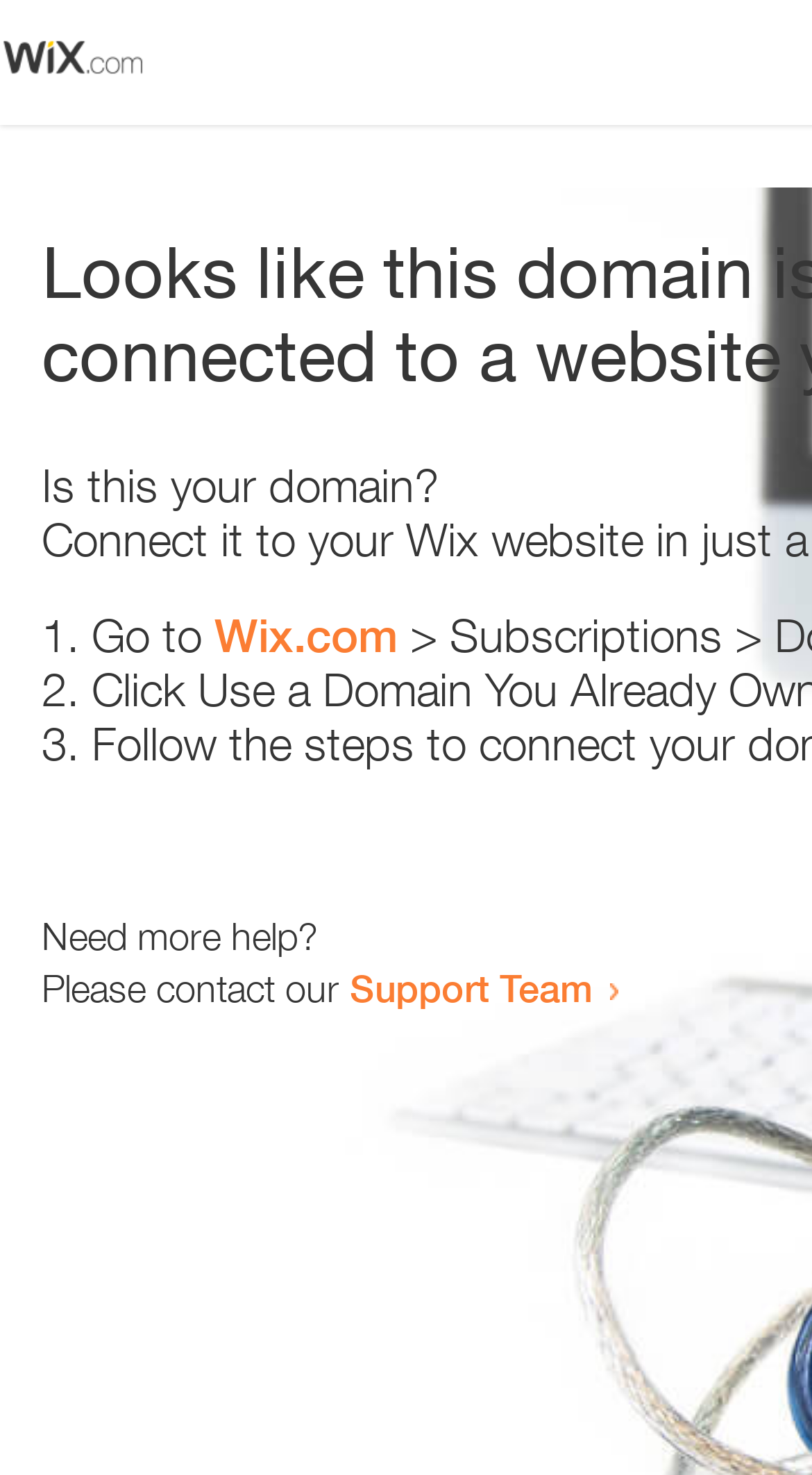Extract the bounding box coordinates for the UI element described as: "Privacy Policy".

None